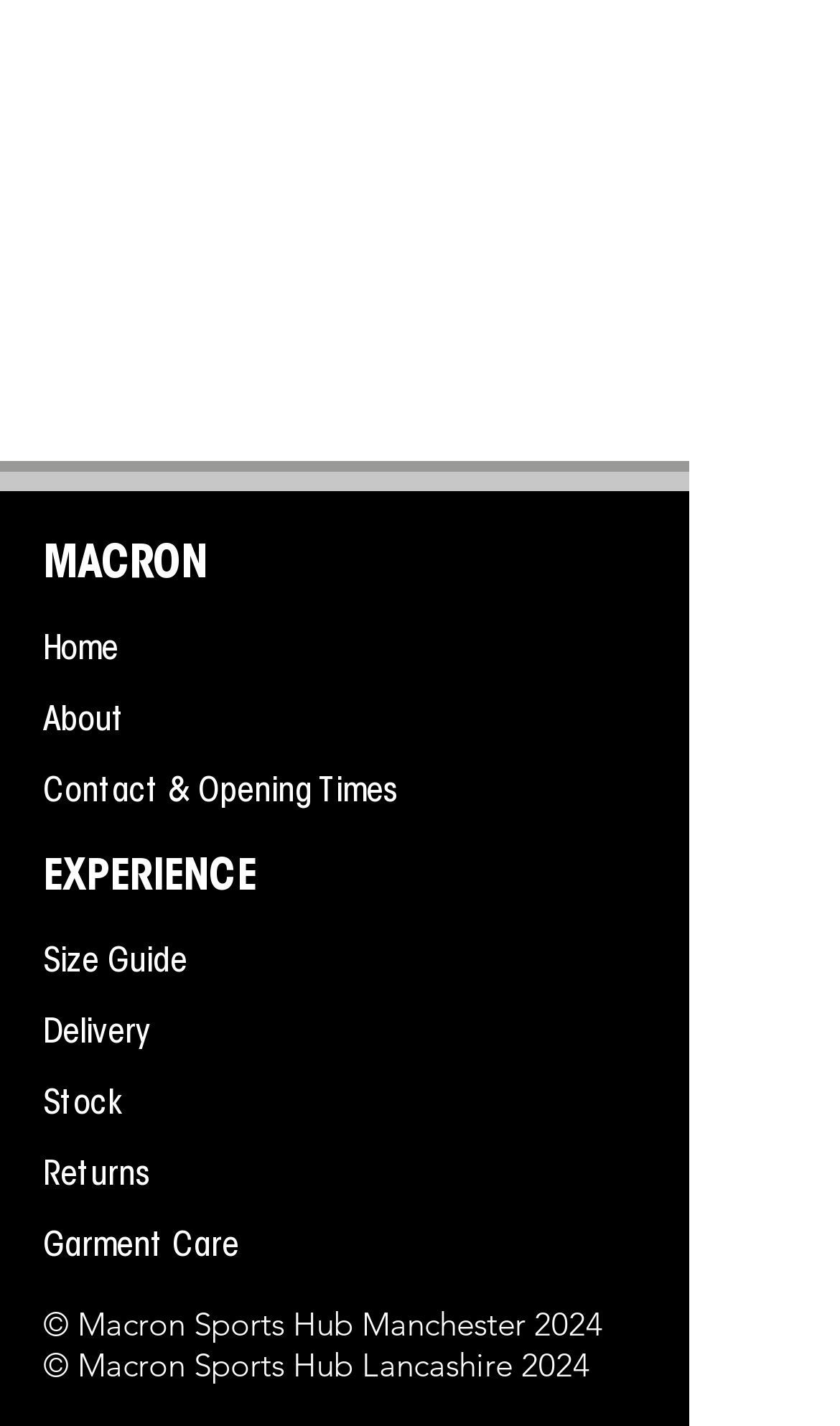Locate the bounding box coordinates of the clickable element to fulfill the following instruction: "Browse Travel Guides". Provide the coordinates as four float numbers between 0 and 1 in the format [left, top, right, bottom].

None